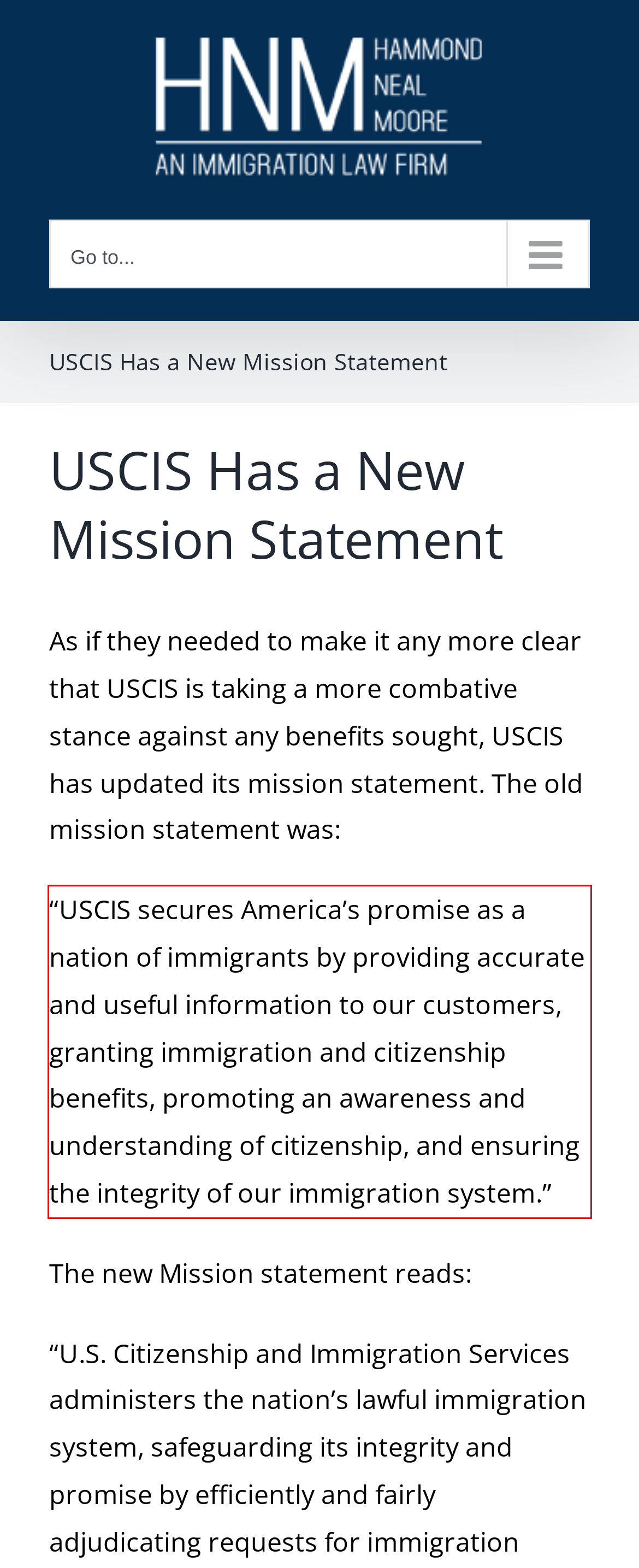Examine the webpage screenshot, find the red bounding box, and extract the text content within this marked area.

“USCIS secures America’s promise as a nation of immigrants by providing accurate and useful information to our customers, granting immigration and citizenship benefits, promoting an awareness and understanding of citizenship, and ensuring the integrity of our immigration system.”